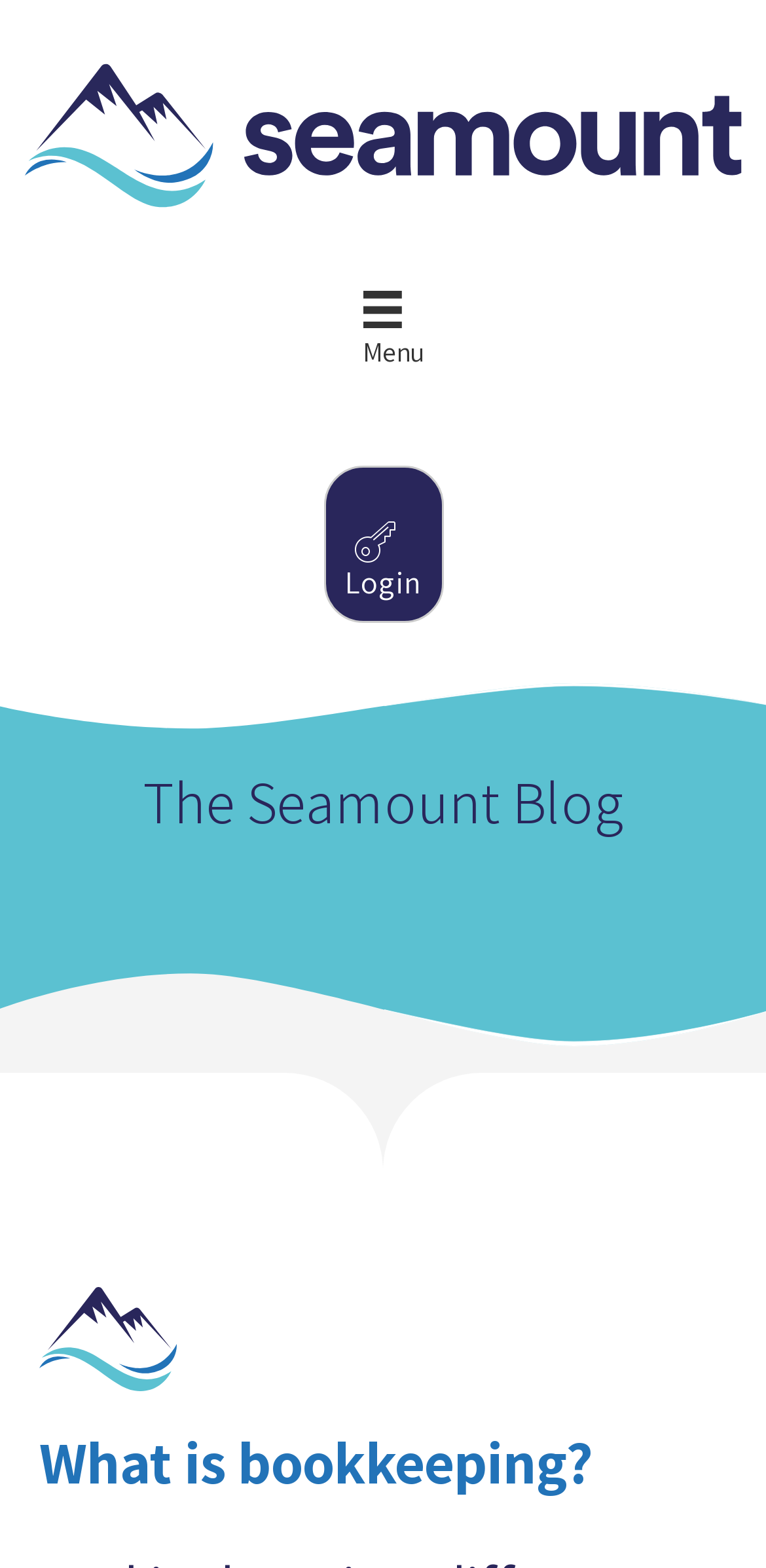Based on the element description Login, identify the bounding box coordinates for the UI element. The coordinates should be in the format (top-left x, top-left y, bottom-right x, bottom-right y) and within the 0 to 1 range.

[0.422, 0.297, 0.578, 0.397]